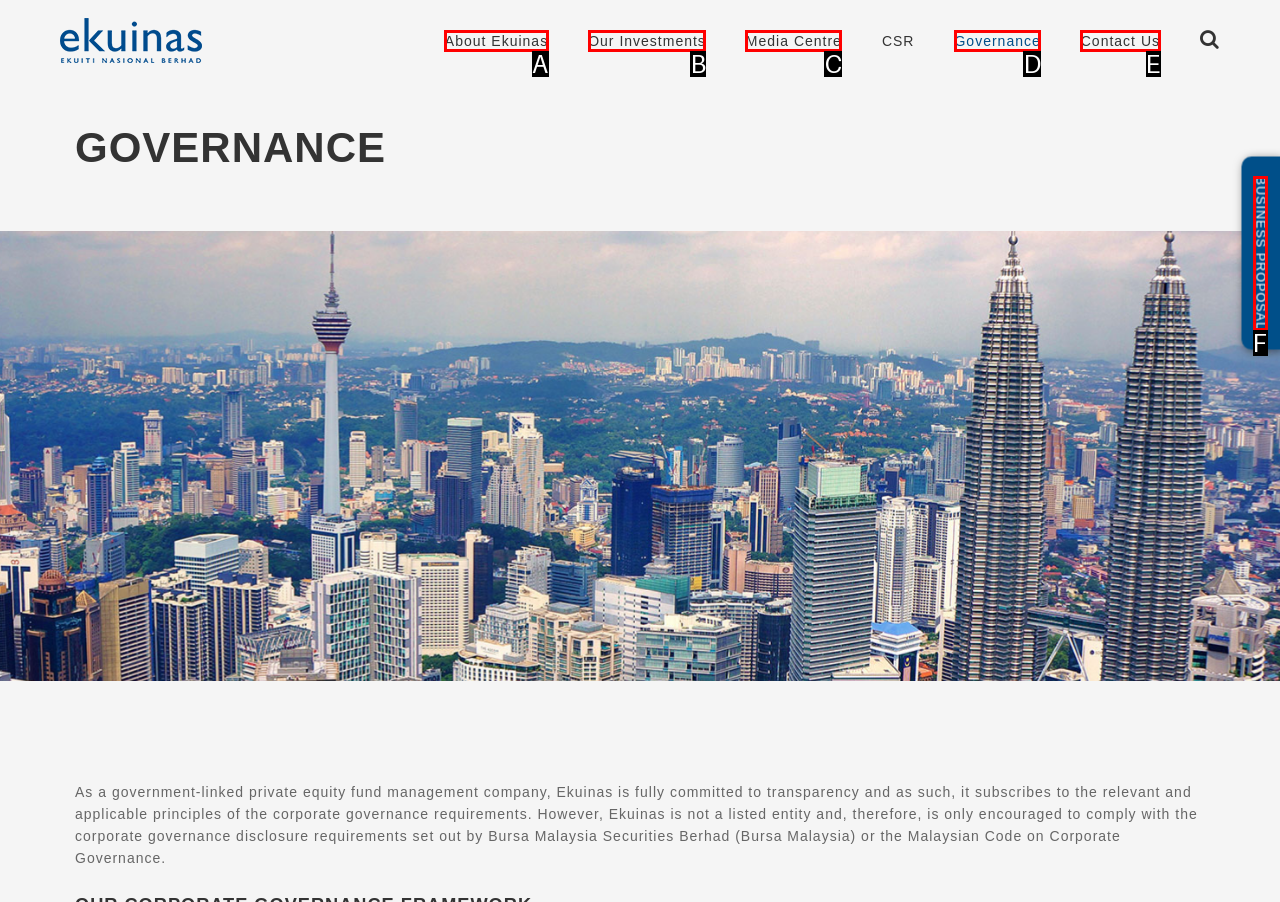Identify the option that corresponds to the description: Media Centre 
Provide the letter of the matching option from the available choices directly.

C